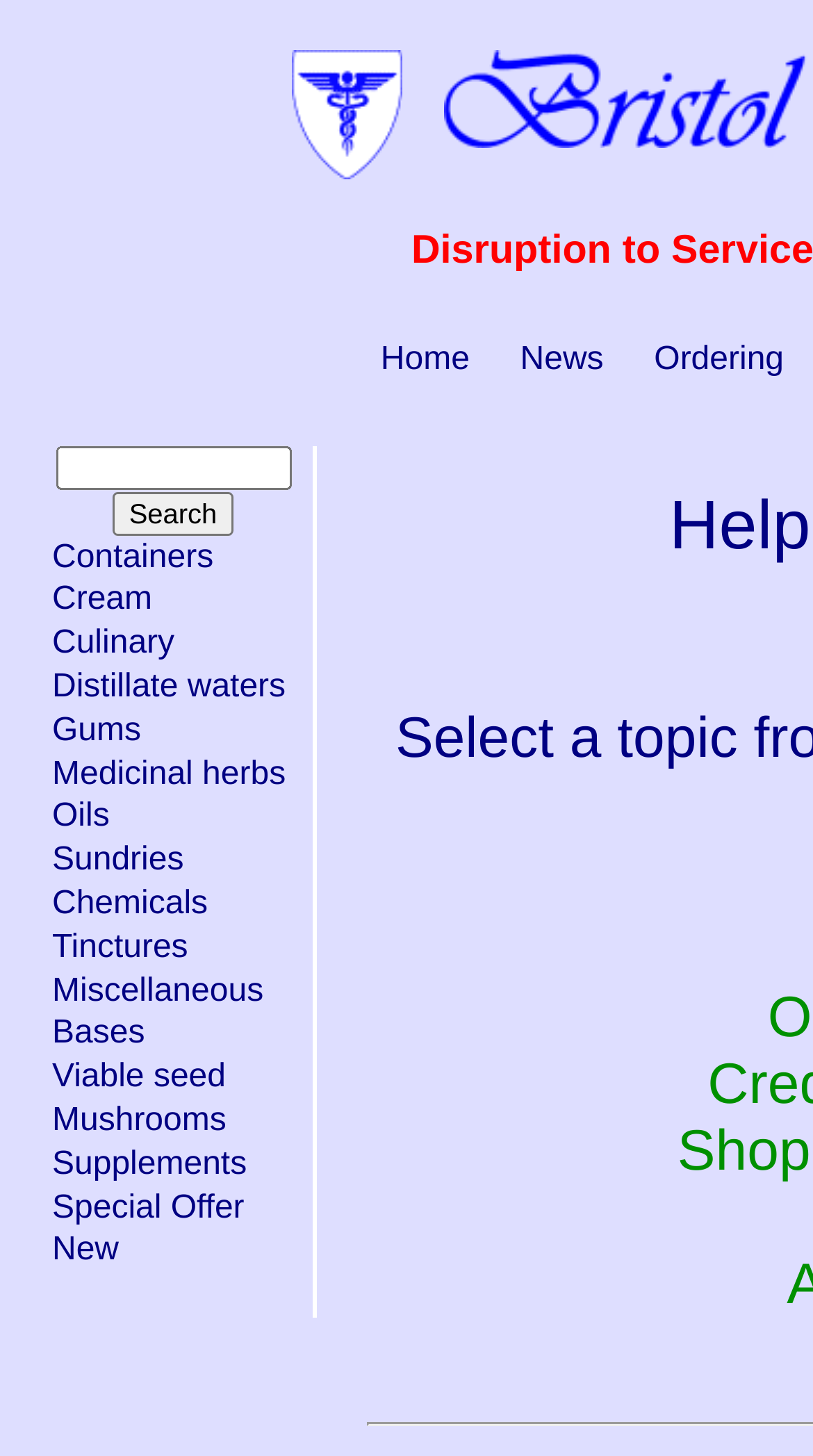From the webpage screenshot, predict the bounding box coordinates (top-left x, top-left y, bottom-right x, bottom-right y) for the UI element described here: Supplements

[0.062, 0.787, 0.306, 0.812]